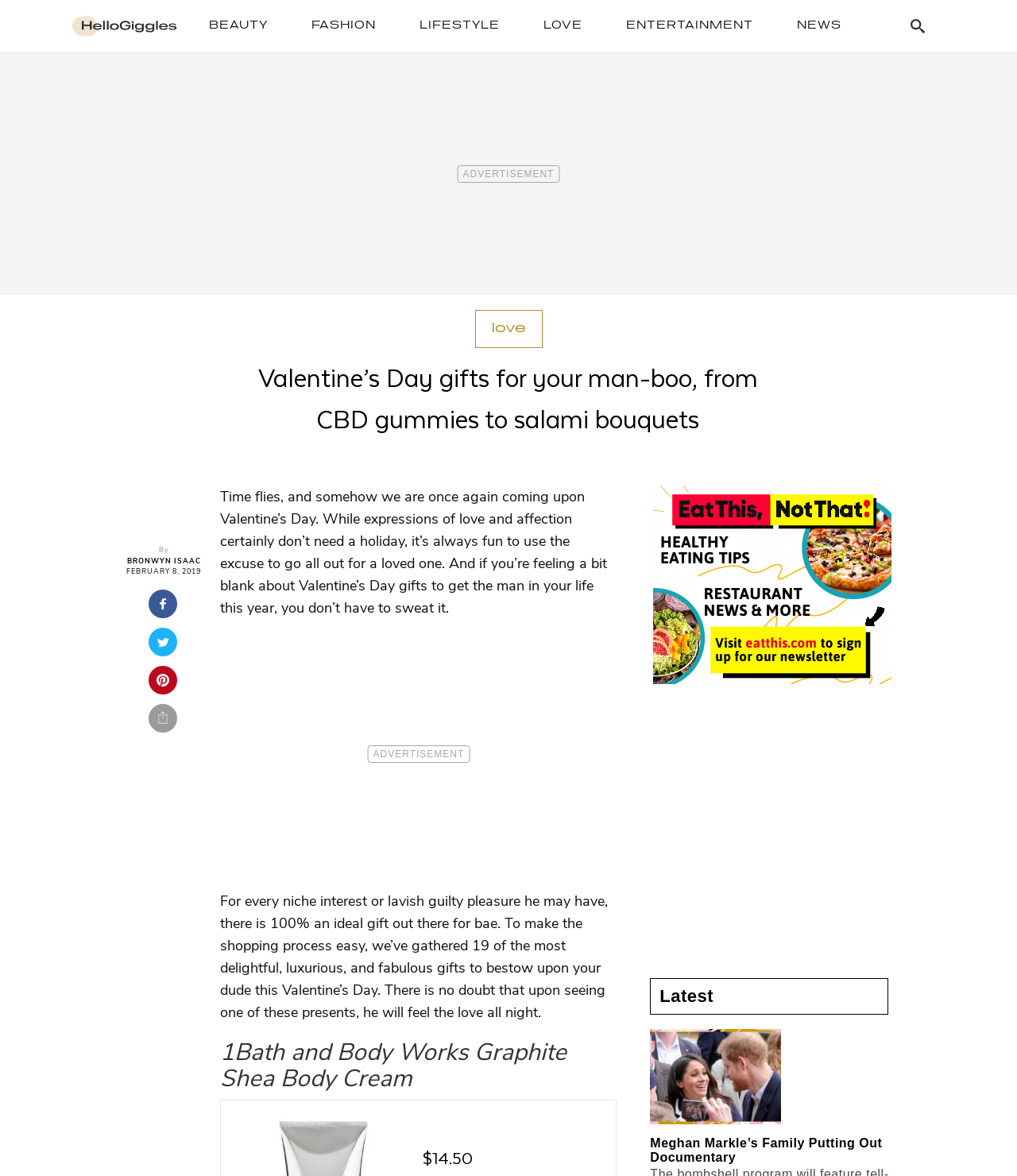Please answer the following question using a single word or phrase: 
How many Valentine's Day gifts are presented in this article?

19